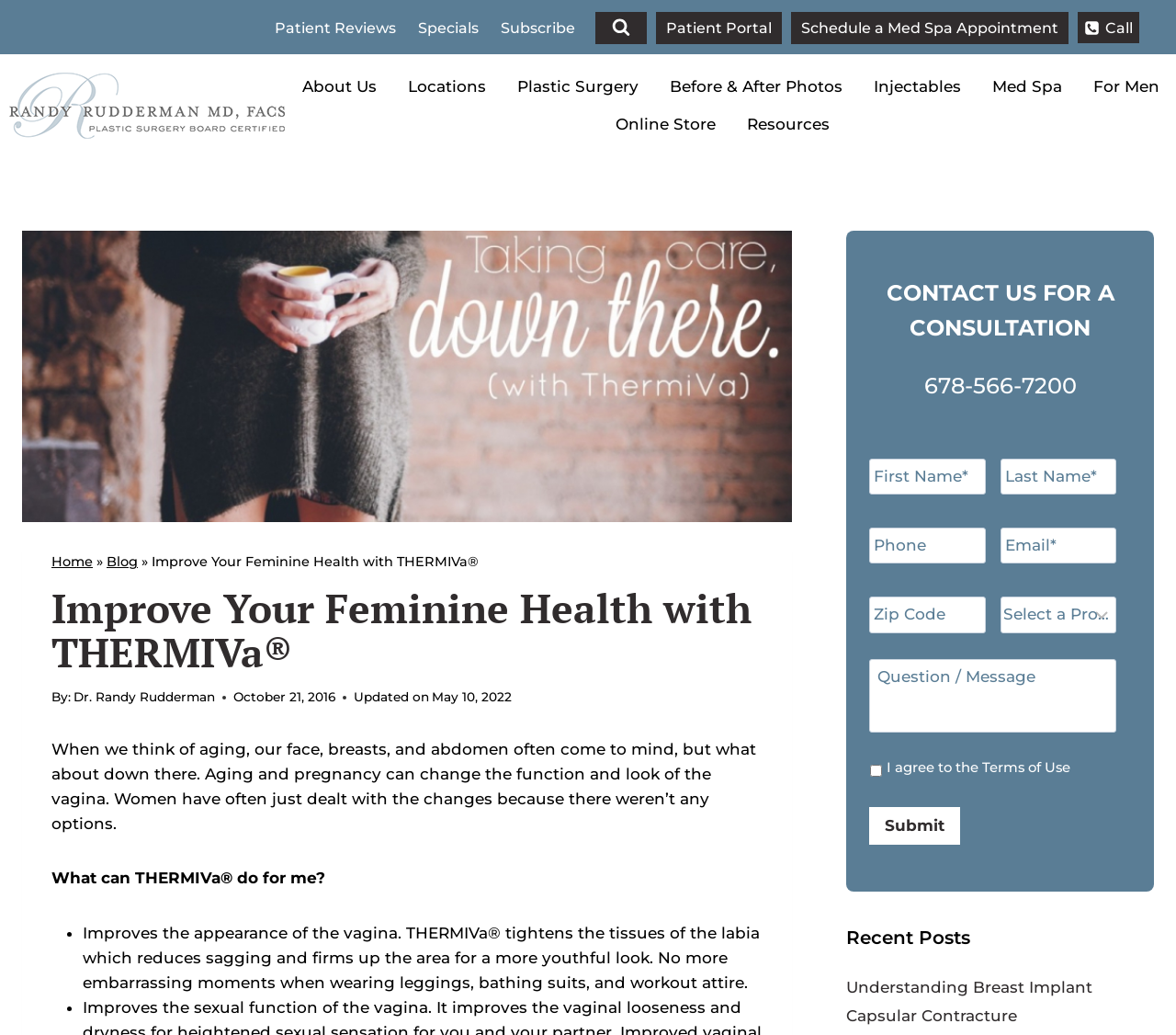What is the purpose of THERMIVa?
Based on the image, answer the question with as much detail as possible.

The purpose of THERMIVa can be inferred from the text 'Improve Your Feminine Health with THERMIVa®' and the list of benefits provided, including 'Improves the appearance of the vagina' and 'THERMIVa® tightens the tissues of the labia which reduces sagging and firms up the area for a more youthful look'.